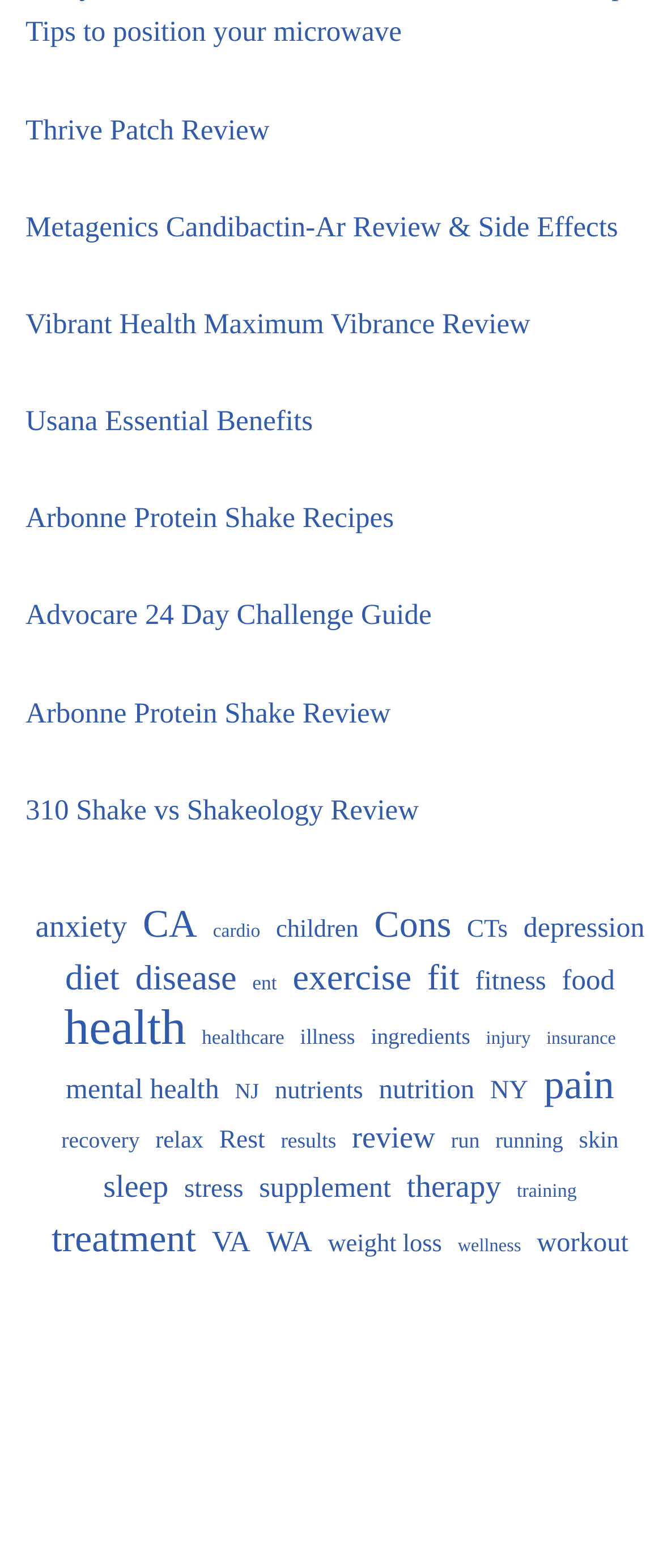Please give a short response to the question using one word or a phrase:
How many links are related to exercise?

2